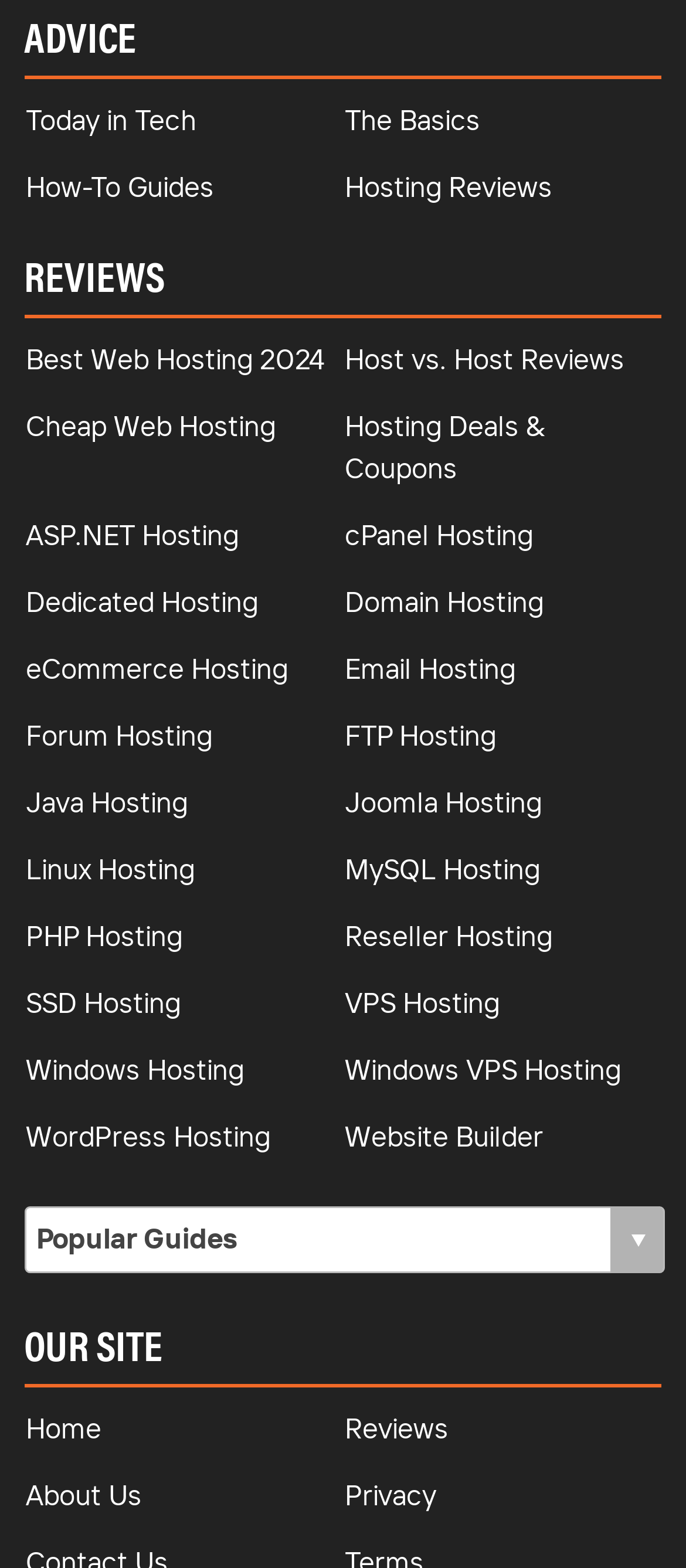Locate the bounding box coordinates of the area where you should click to accomplish the instruction: "Click on Today in Tech".

[0.038, 0.065, 0.286, 0.087]